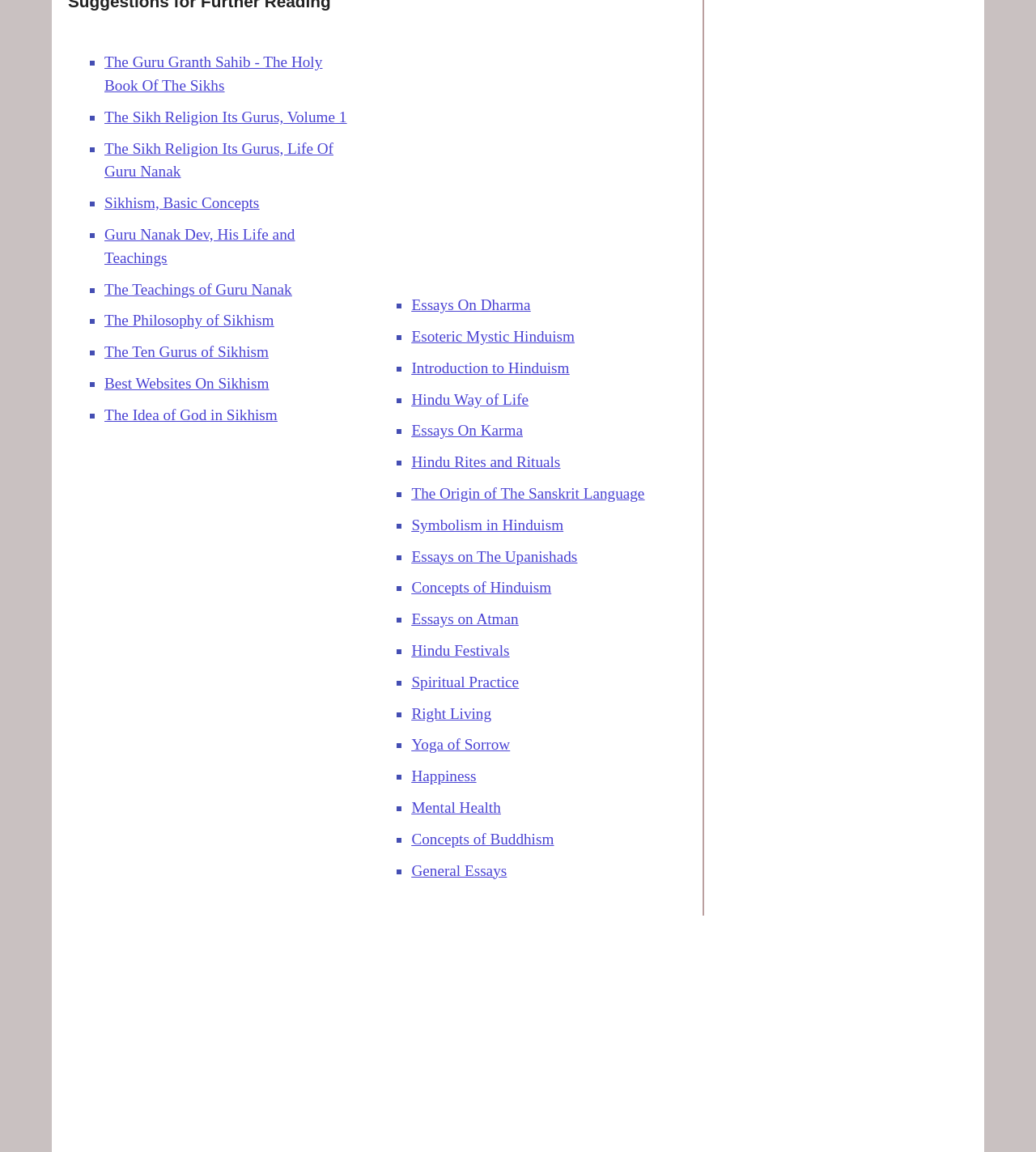Please find the bounding box coordinates of the clickable region needed to complete the following instruction: "Explore Introduction to Hinduism". The bounding box coordinates must consist of four float numbers between 0 and 1, i.e., [left, top, right, bottom].

[0.397, 0.312, 0.55, 0.327]